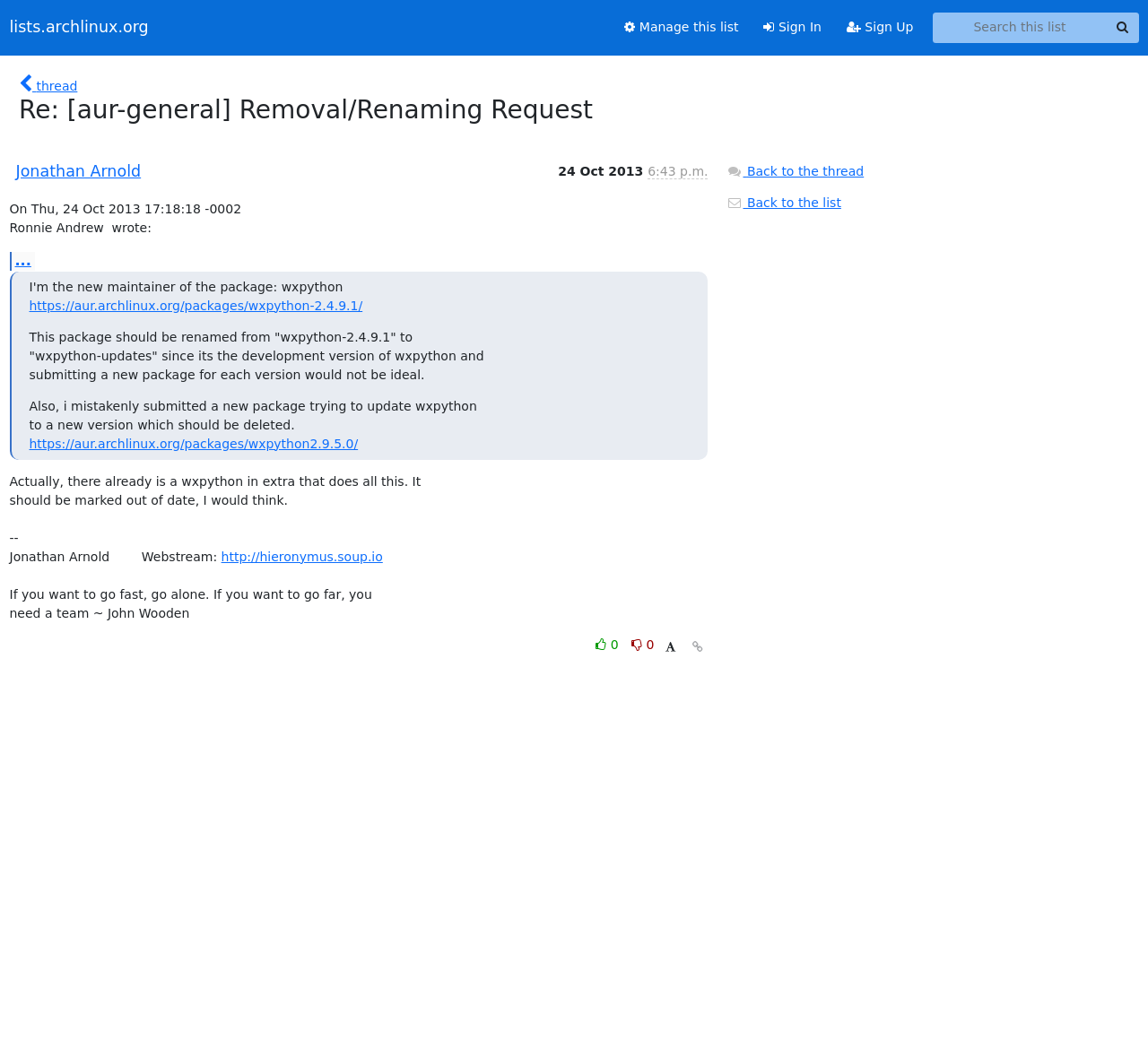What is the link to the package wxpython-2.4.9.1?
Can you offer a detailed and complete answer to this question?

I found the link by looking at the blockquote element which contains a link with the text 'https://aur.archlinux.org/packages/wxpython-2.4.9.1/' and a bounding box of [0.025, 0.282, 0.316, 0.296].